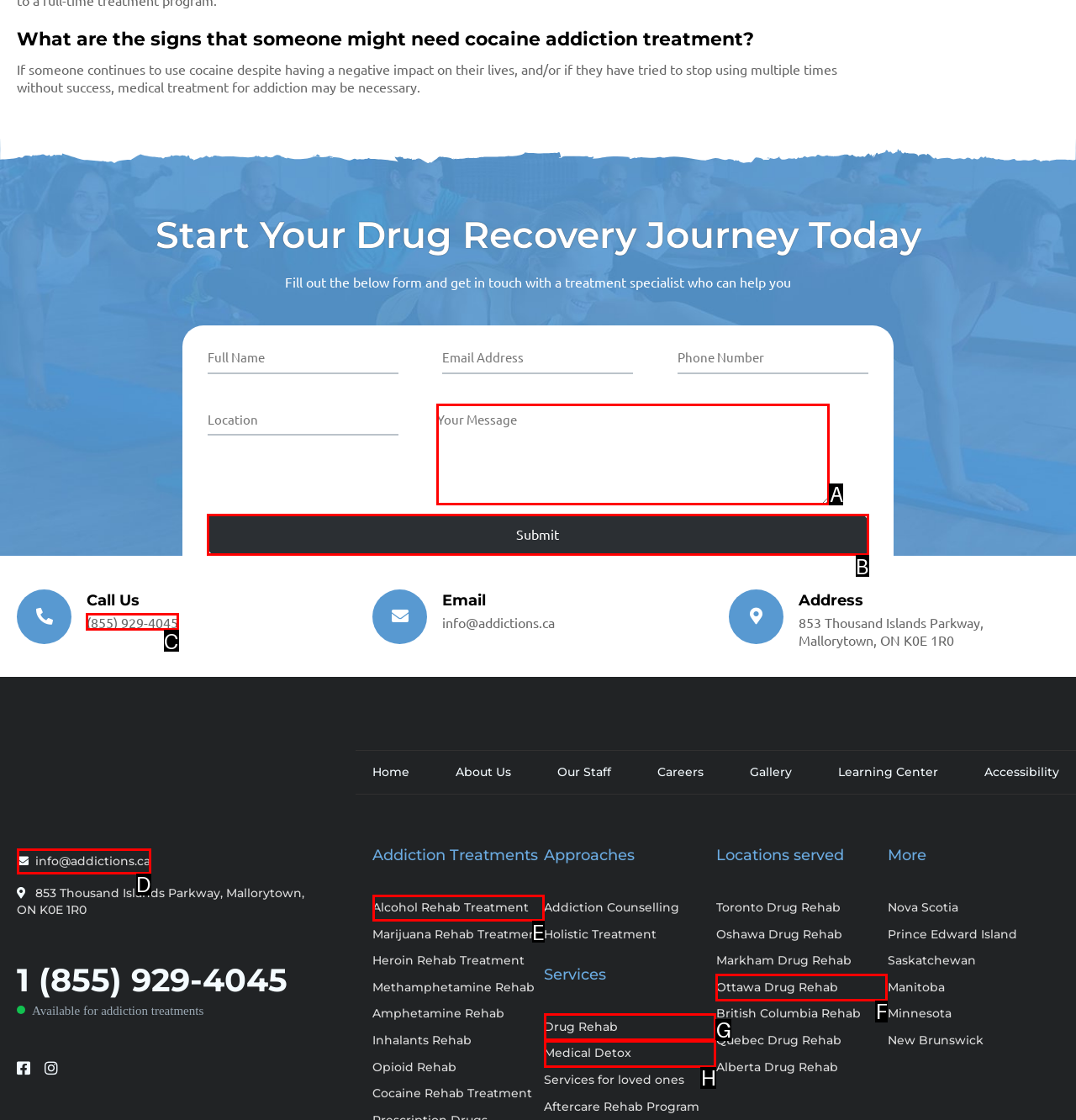Point out the specific HTML element to click to complete this task: Call the phone number Reply with the letter of the chosen option.

C